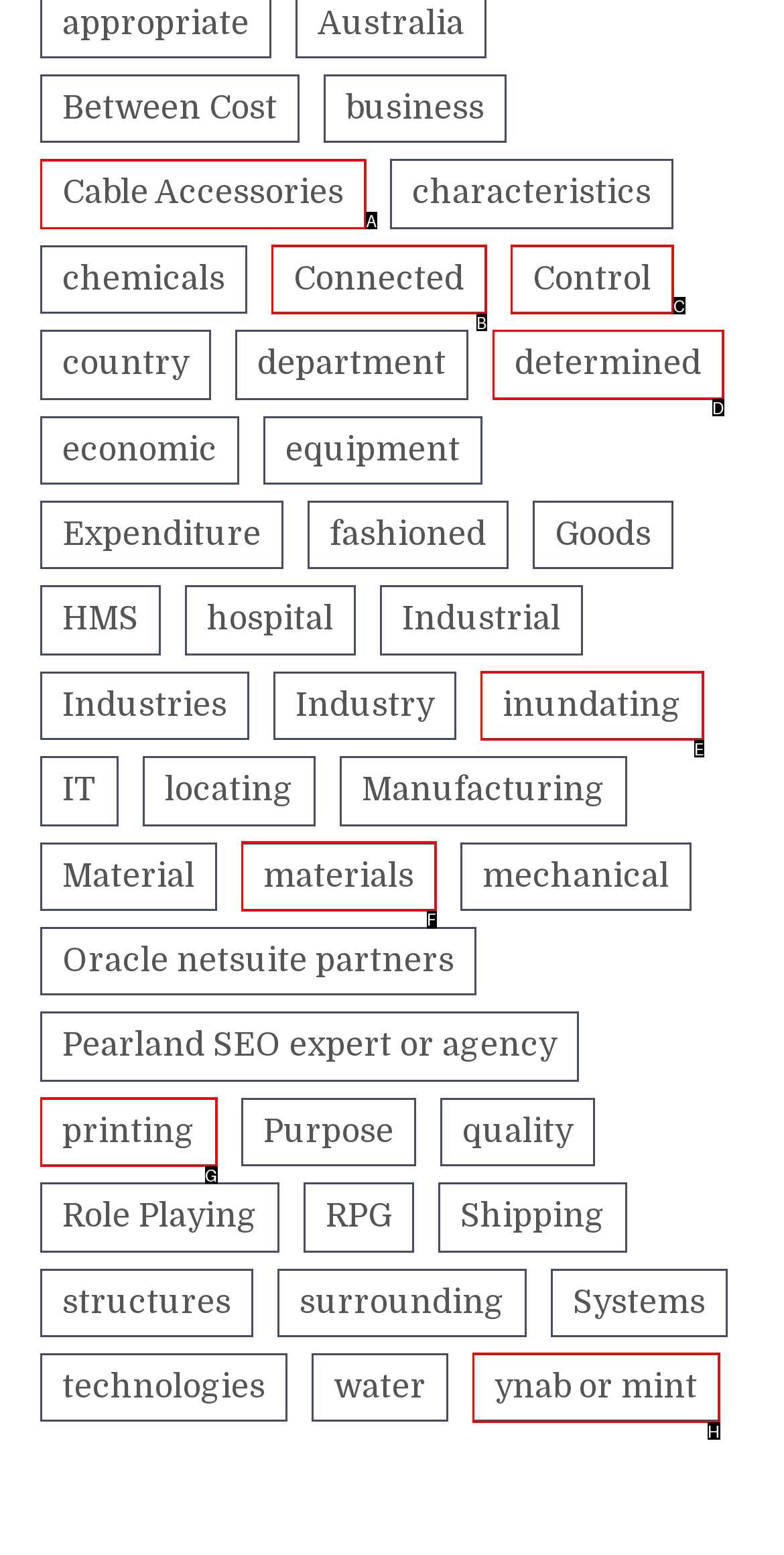Tell me which option I should click to complete the following task: Check 'ynab or mint'
Answer with the option's letter from the given choices directly.

H